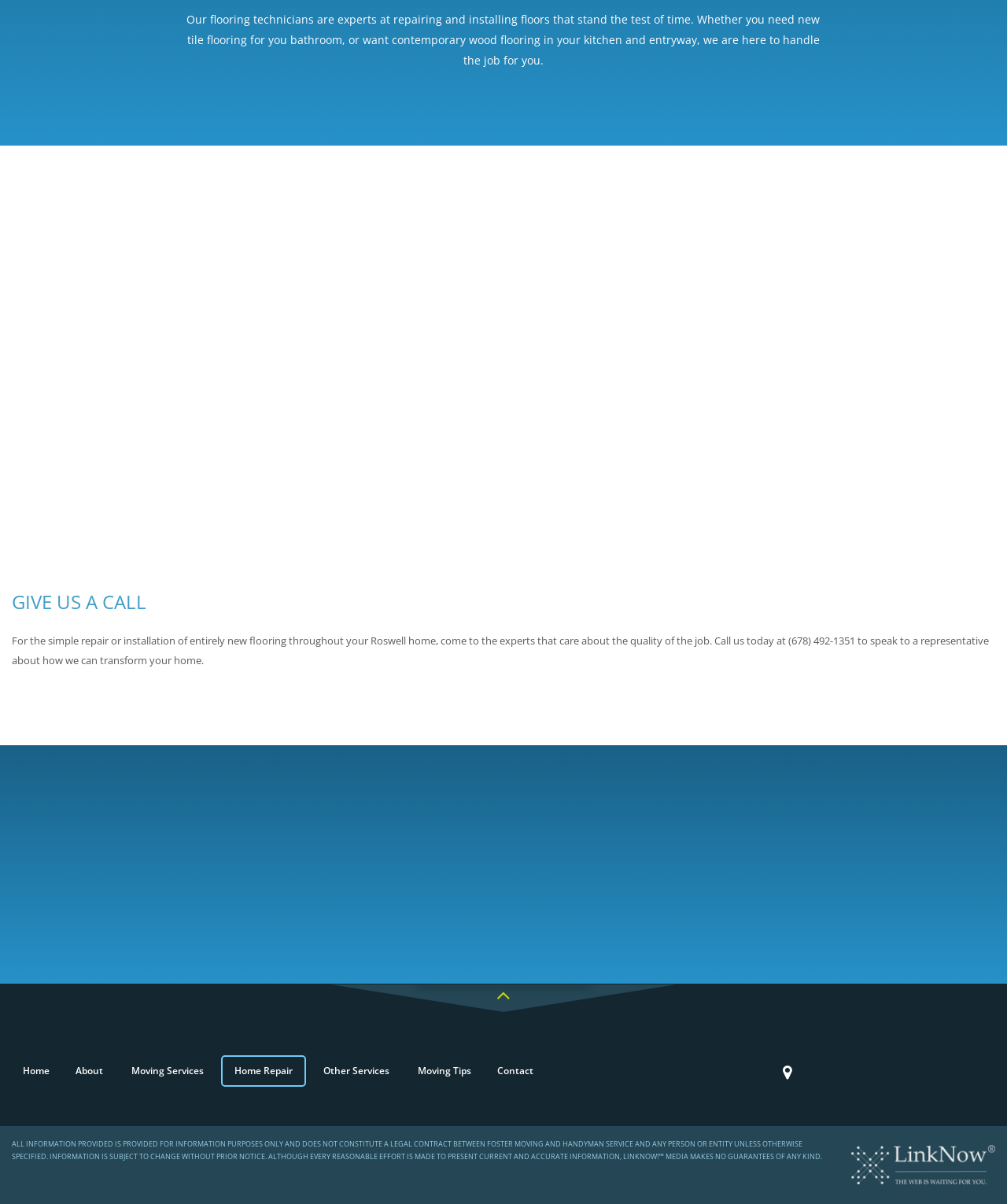Reply to the question with a brief word or phrase: What type of services does Foster Moving and Handyman Service provide?

Moving and Handyman